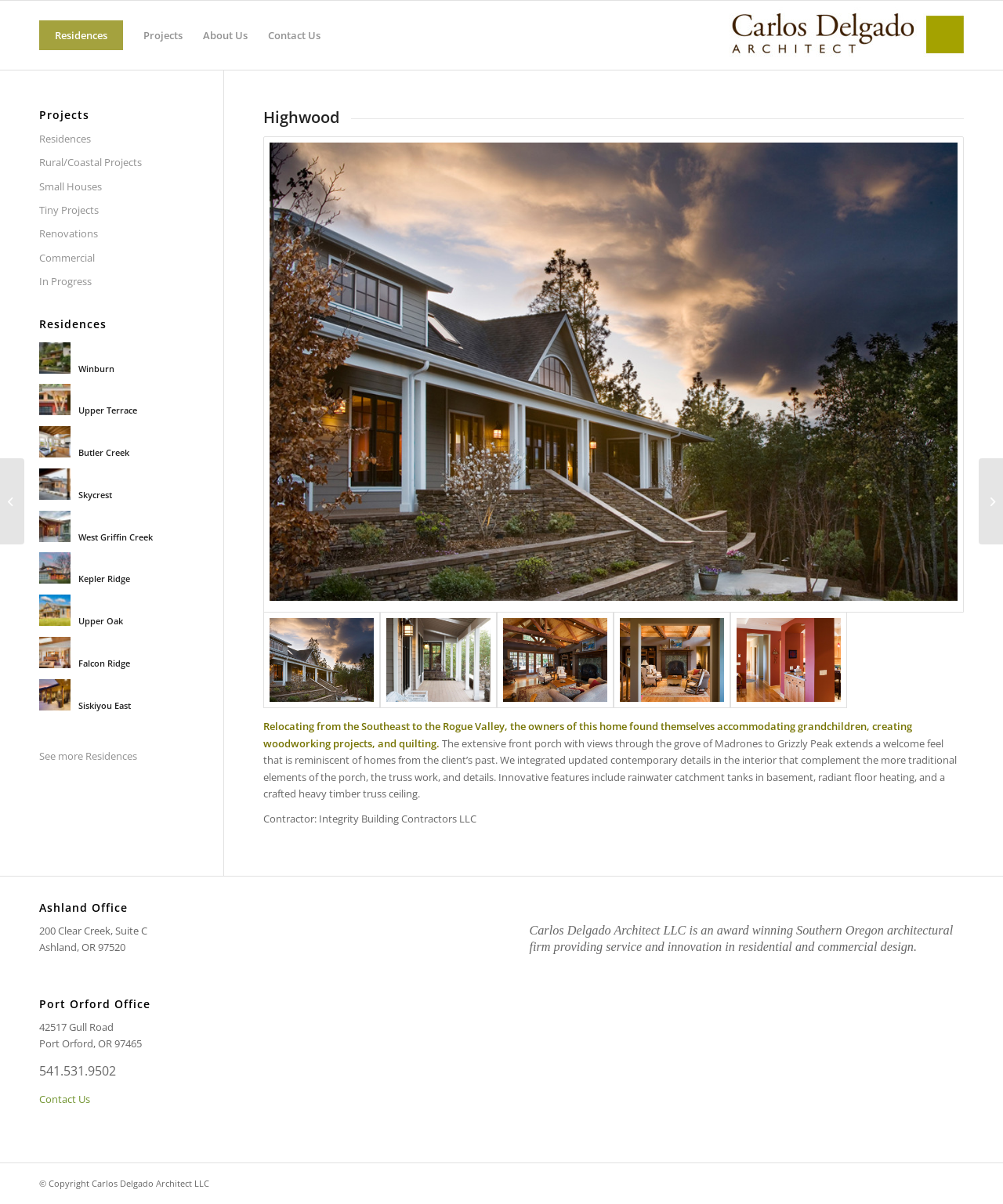What is the location of the Ashland Office?
Carefully examine the image and provide a detailed answer to the question.

The location of the Ashland Office is mentioned in the StaticText '200 Clear Creek, Suite C' and 'Ashland, OR 97520', which are located under the heading 'Ashland Office'.